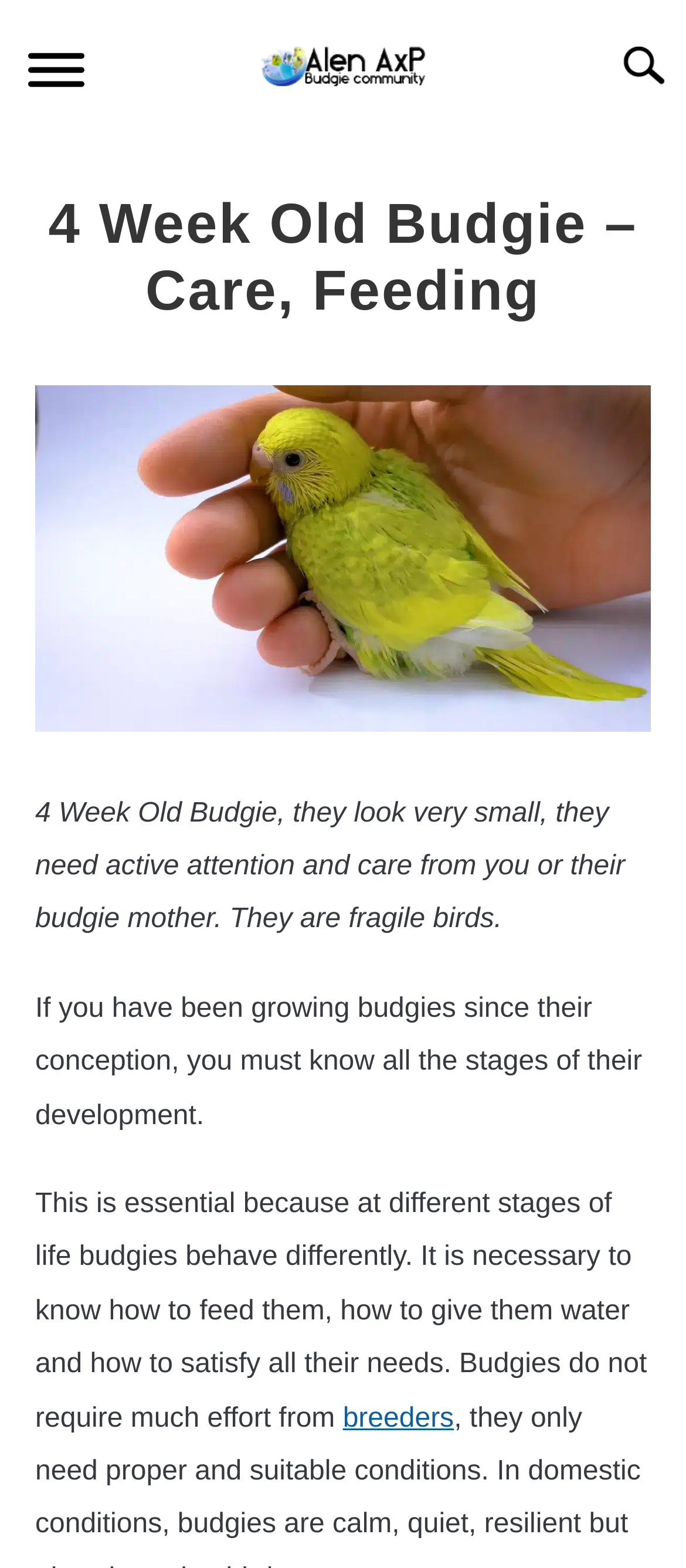Refer to the image and provide a thorough answer to this question:
What do budgies require?

The requirement of budgies can be determined by reading the static text '4 Week Old Budgie, they look very small, they need active attention and care from you or their budgie mother. They are fragile birds.' which indicates that budgies require active attention and care.